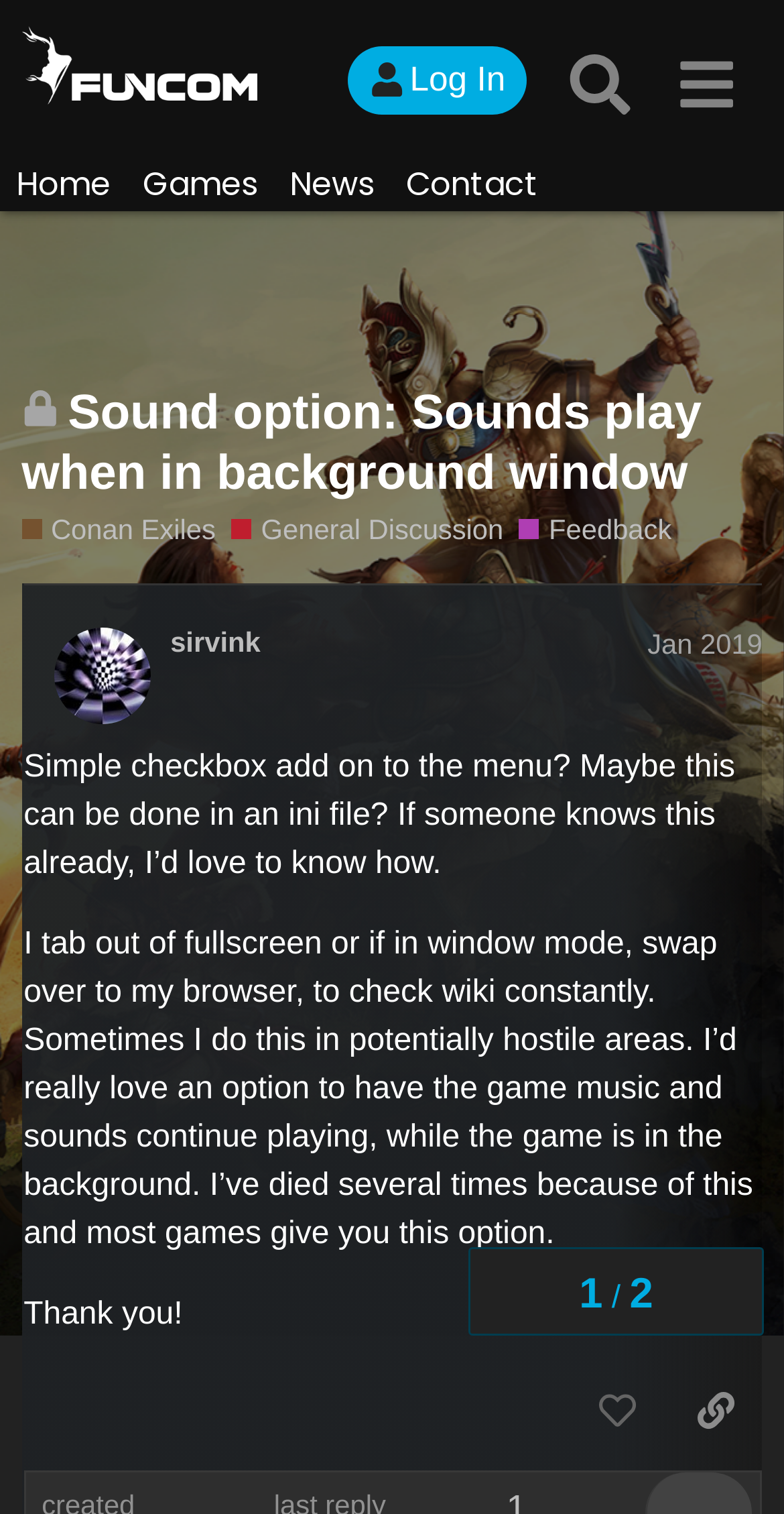Show me the bounding box coordinates of the clickable region to achieve the task as per the instruction: "Go to the 'Home' page".

[0.0, 0.085, 0.162, 0.158]